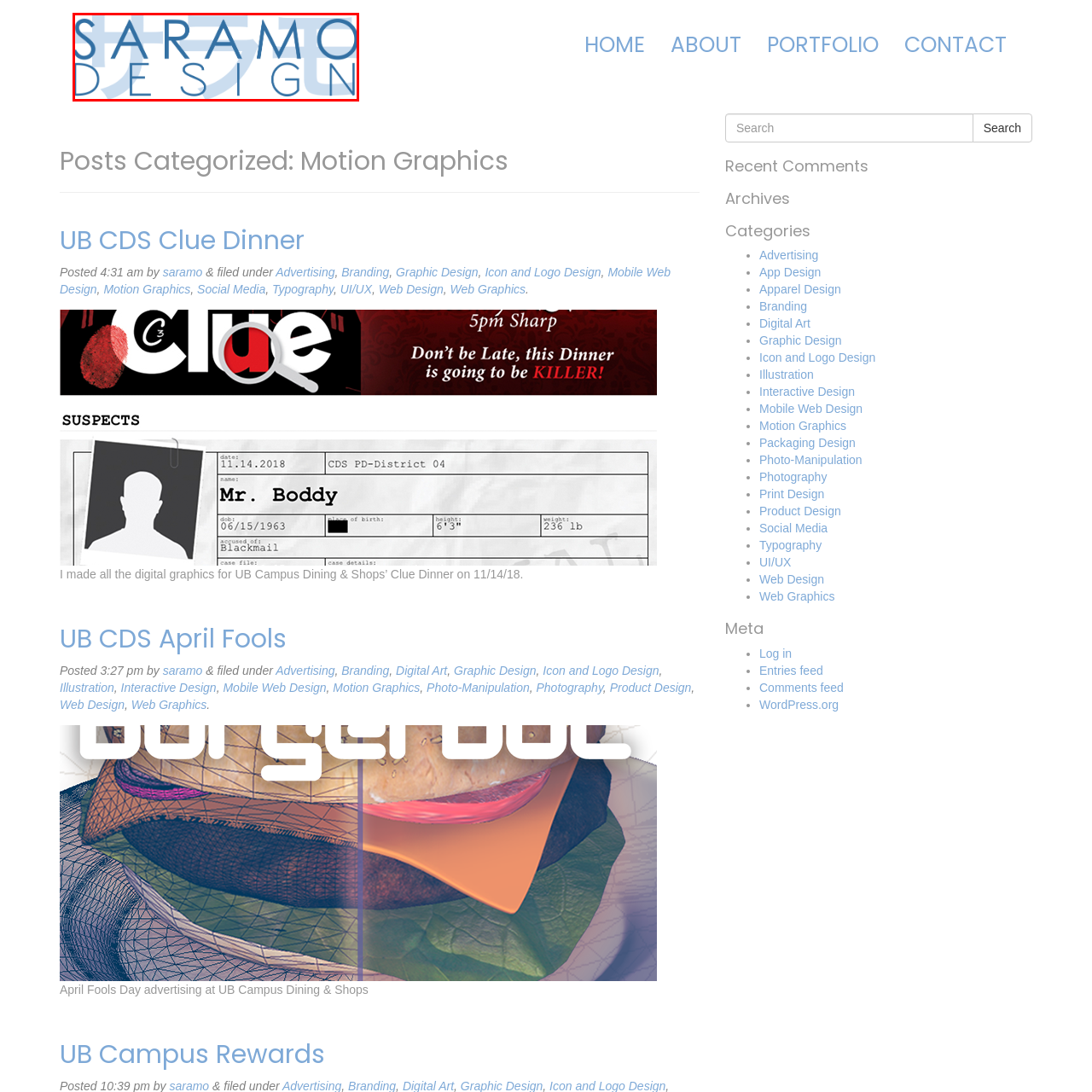What is the font style of 'SARAMO'?
Inspect the image inside the red bounding box and provide a detailed answer drawing from the visual content.

The caption describes the font style of 'SARAMO' as bold and stylized, which is prominently displayed in the logo, emphasizing the branding's focus on creativity and professionalism.